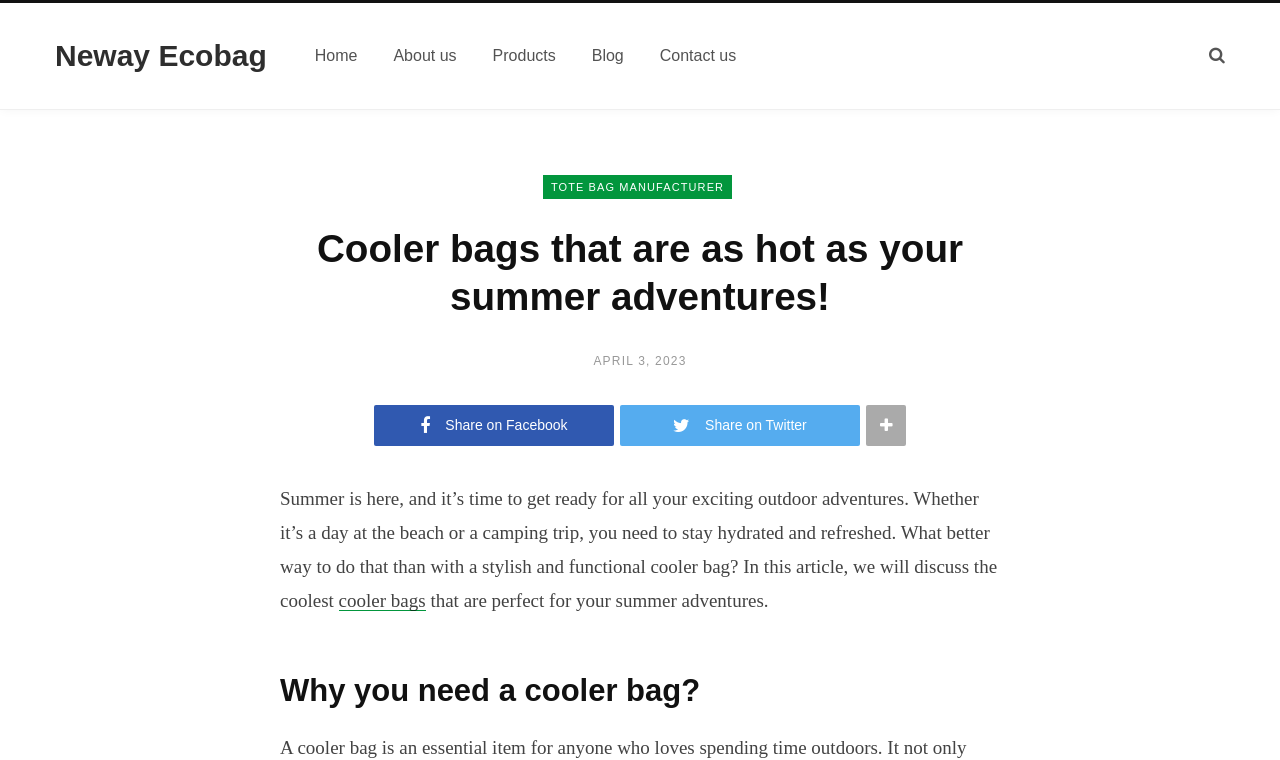Using the details in the image, give a detailed response to the question below:
What is the date of the article?

The date of the article can be found below the article title, where it says 'APRIL 3, 2023' in a link format.